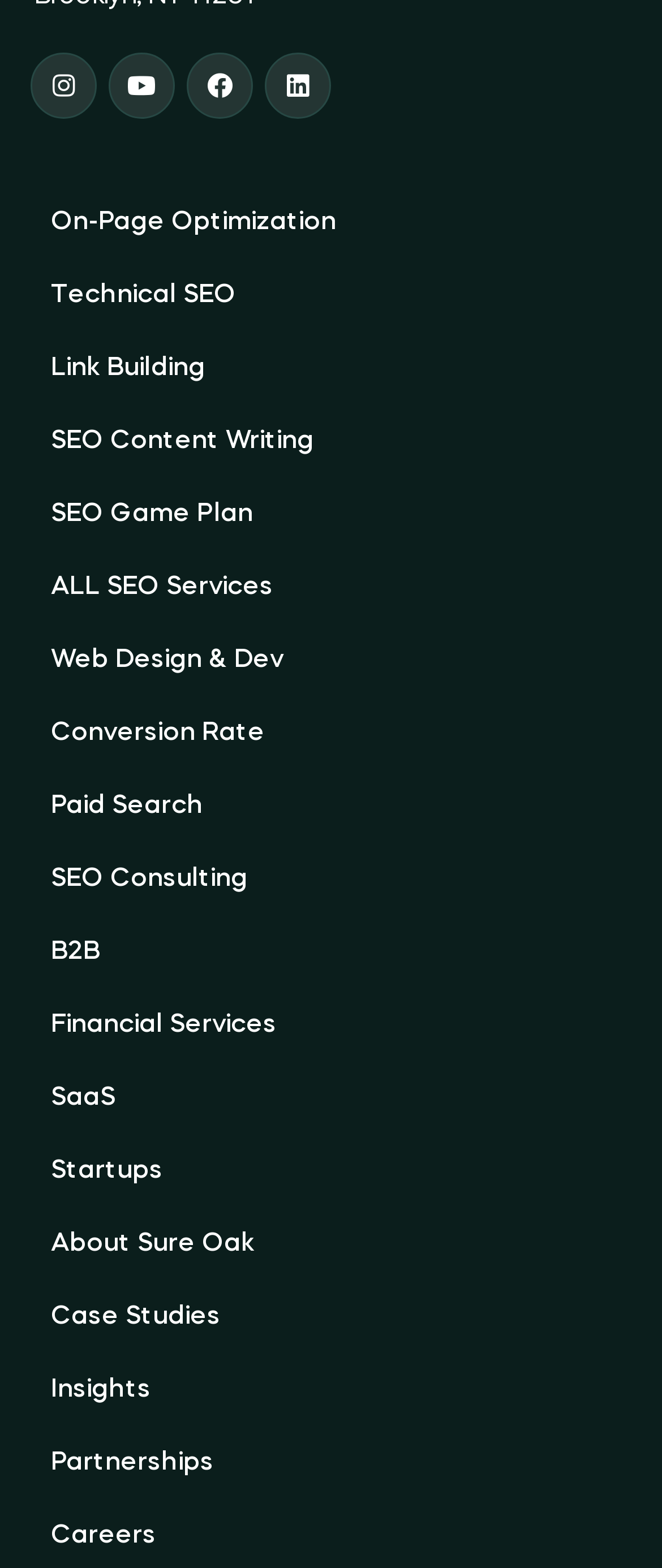What additional resources are available?
Using the image as a reference, give an elaborate response to the question.

I found a list of links at the bottom of the webpage that provide additional resources, which include About Sure Oak, Case Studies, Insights, and Partnerships.